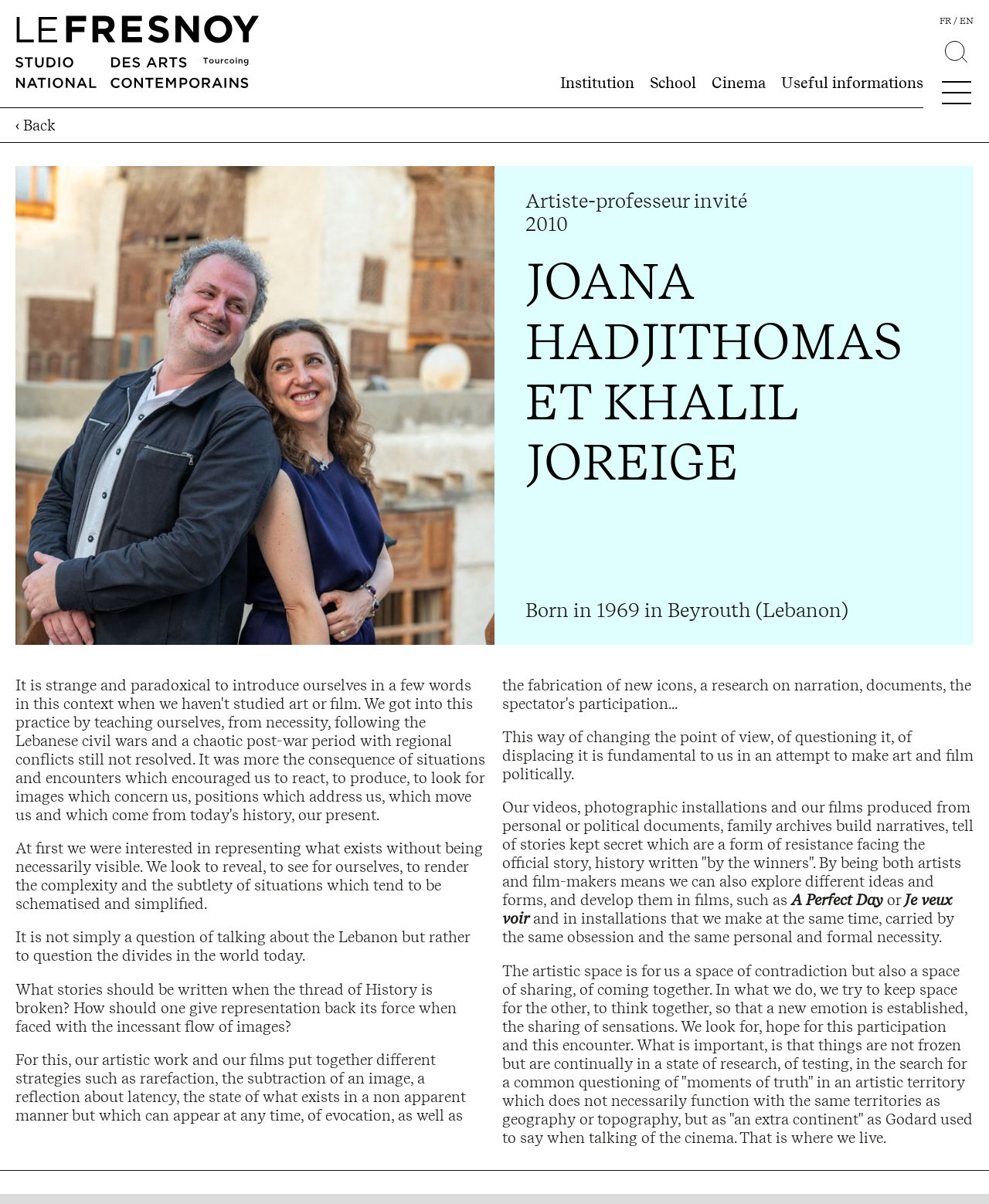Explain the webpage's layout and main content in detail.

The webpage is about Joana Hadjithomas and Khalil Joreige, artists and filmmakers. At the top left, there is a link to "Le Fresnoy - Studio national" accompanied by an image with the same name. Below this, there are several links to different sections of the website, including "Institution", "School", "Cinema", "Useful informations", and language options "FR" and "EN". 

On the right side, there is a search bar with a magnifying glass icon. Below the search bar, there is a link to go back, denoted by "‹ Back". 

The main content of the webpage is divided into two sections. On the left, there is a large image that takes up about half of the screen. On the right, there is a section with several blocks of text. The first block of text describes Joana Hadjithomas and Khalil Joreige as artist-professors invited in 2010. Below this, there is a heading with their names in large font. 

The following blocks of text describe their artistic approach, which involves questioning and challenging the dominant narratives and representations of the world. They discuss their use of personal and political documents, family archives, and different artistic forms to tell stories that are often kept secret. 

The text also mentions some of their specific works, including "A Perfect Day" and "Je veux voir". The final block of text discusses the importance of the artistic space as a place of sharing, coming together, and questioning.